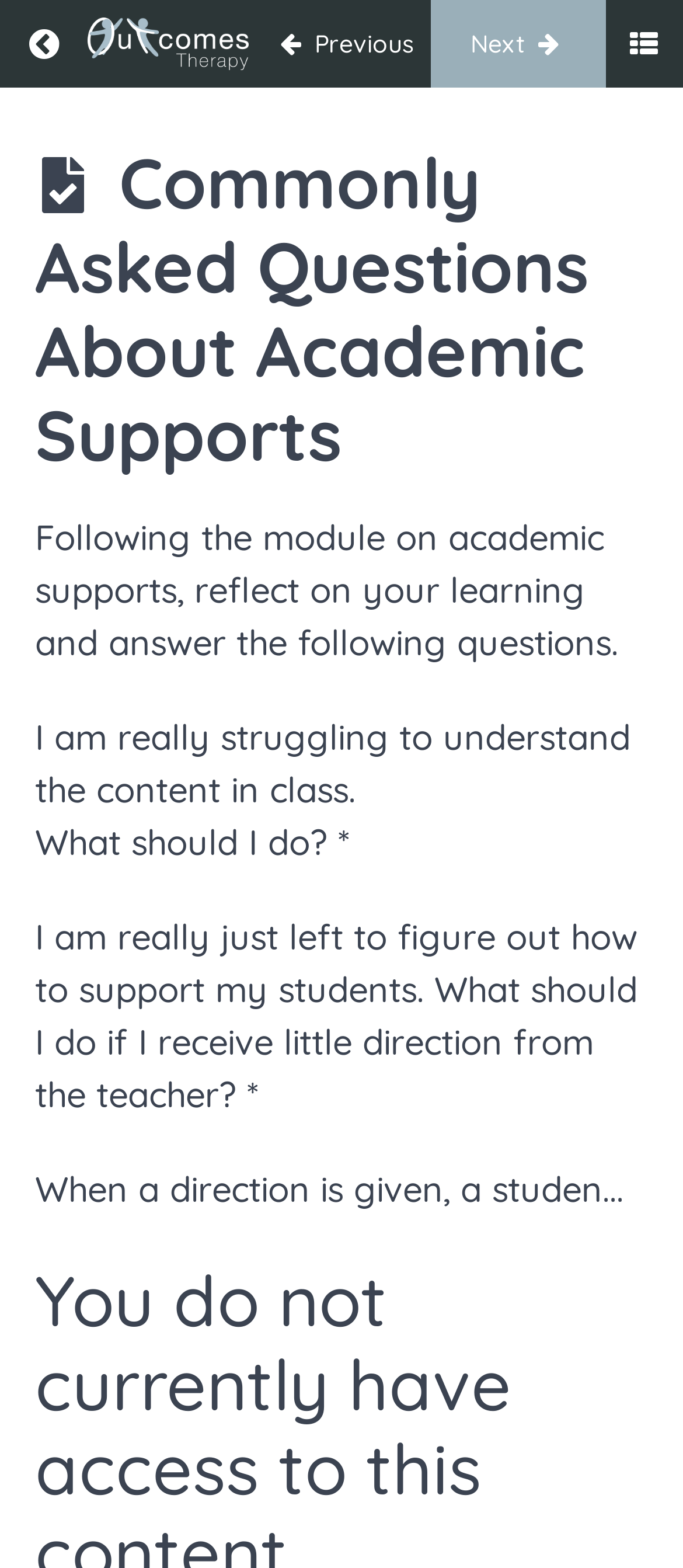Locate the bounding box coordinates of the area that needs to be clicked to fulfill the following instruction: "Click the 'Next' button". The coordinates should be in the format of four float numbers between 0 and 1, namely [left, top, right, bottom].

[0.631, 0.0, 0.886, 0.056]